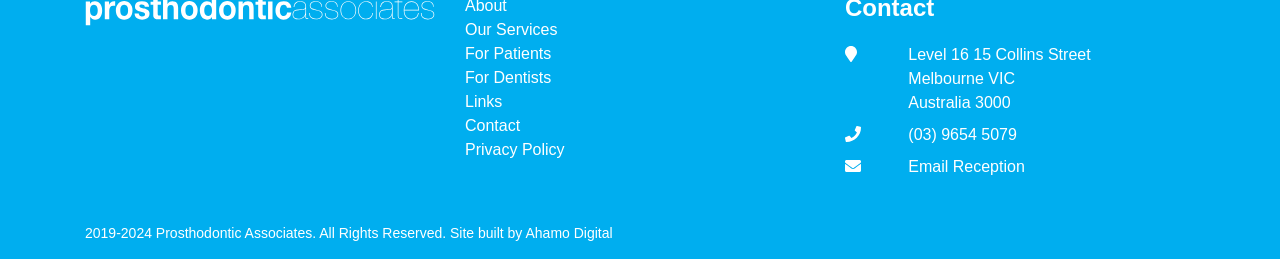Based on the element description: "Site built by Ahamo Digital", identify the UI element and provide its bounding box coordinates. Use four float numbers between 0 and 1, [left, top, right, bottom].

[0.352, 0.869, 0.479, 0.931]